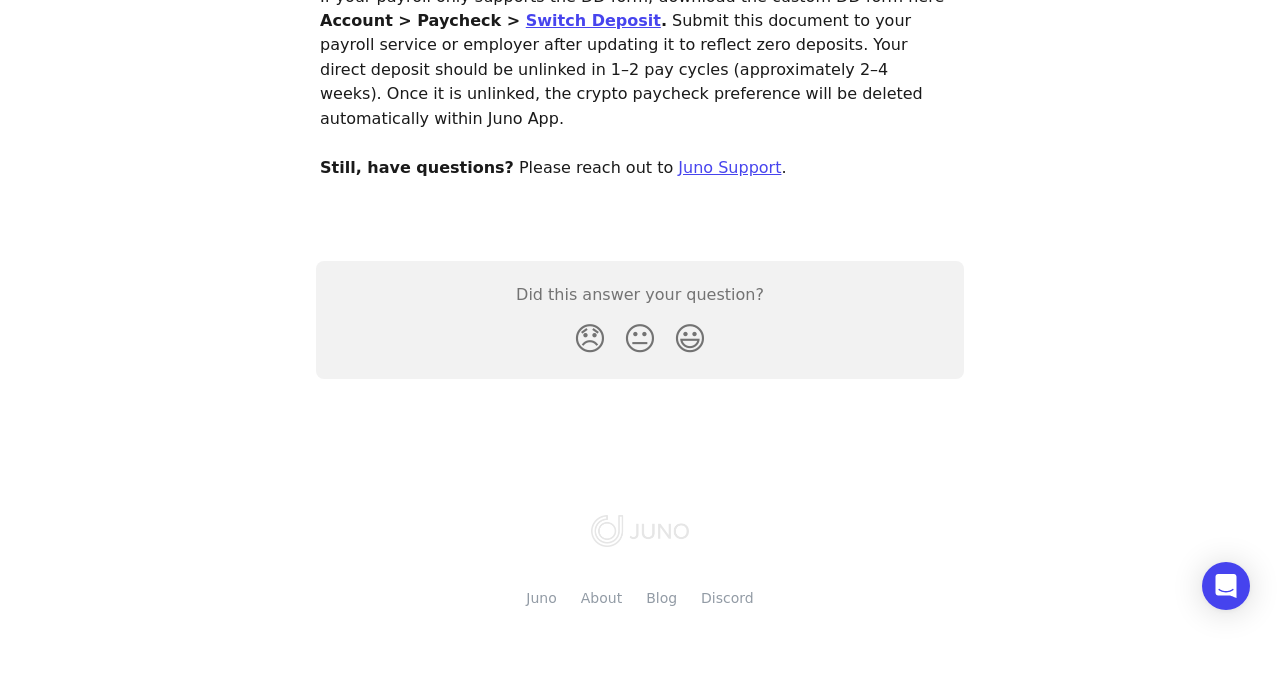Determine the bounding box for the HTML element described here: "Juno Support". The coordinates should be given as [left, top, right, bottom] with each number being a float between 0 and 1.

[0.53, 0.229, 0.61, 0.257]